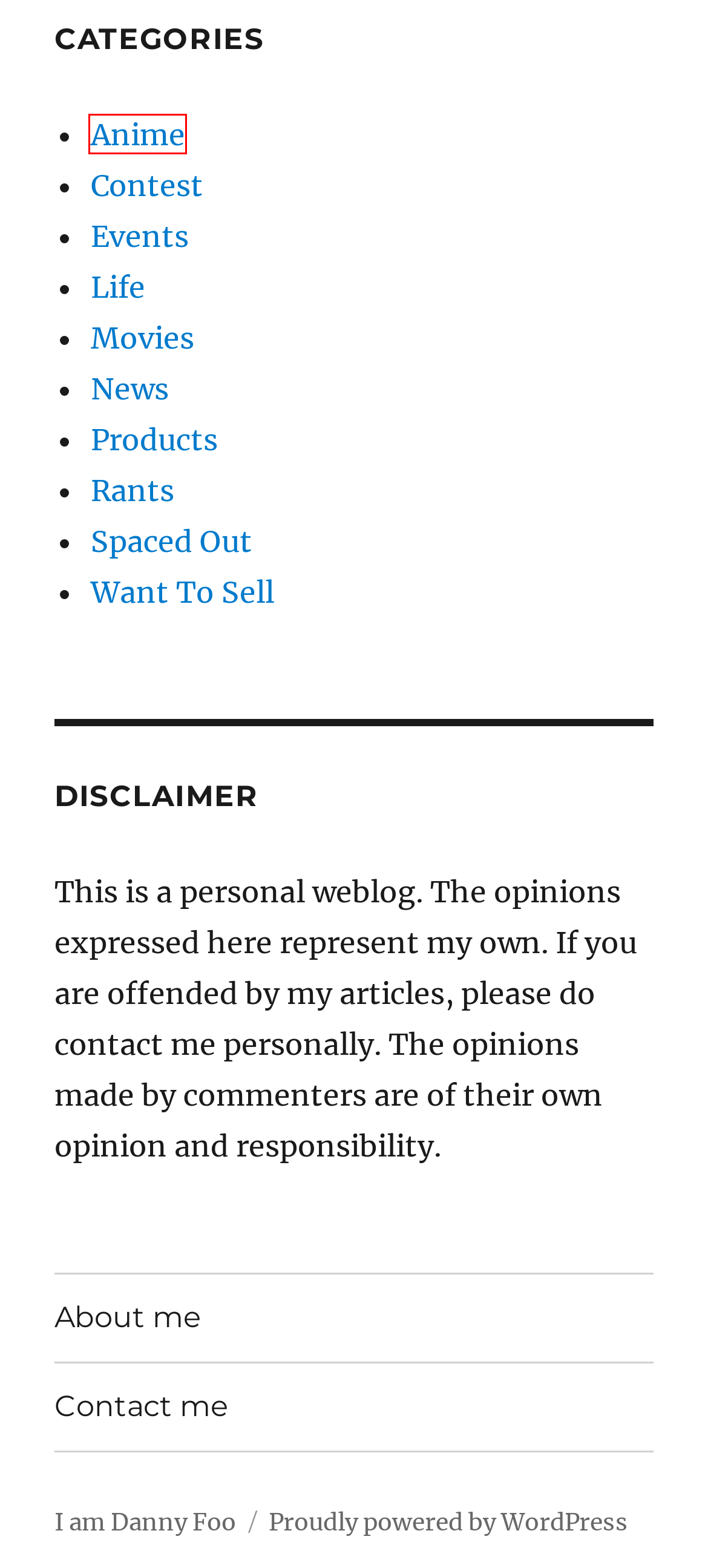Consider the screenshot of a webpage with a red bounding box and select the webpage description that best describes the new page that appears after clicking the element inside the red box. Here are the candidates:
A. News  | I am Danny Foo
B. Rants  | I am Danny Foo
C. Blog Tool, Publishing Platform, and CMS – WordPress.org
D. Spaced Out  | I am Danny Foo
E. Events  | I am Danny Foo
F. Movies  | I am Danny Foo
G. Contest  | I am Danny Foo
H. Anime  | I am Danny Foo

H